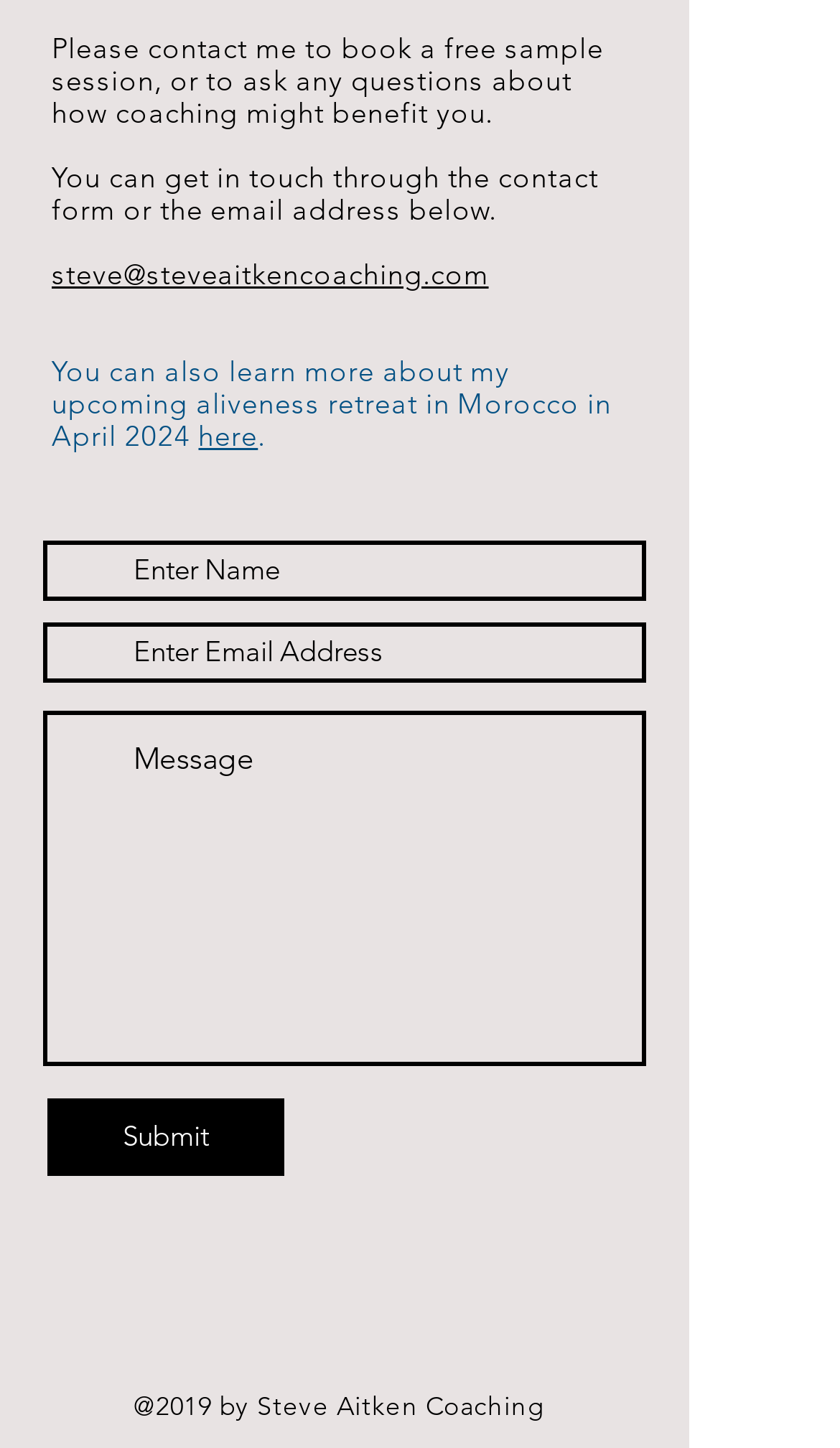From the image, can you give a detailed response to the question below:
What is the email address to contact the coach?

The email address can be found in the text 'You can get in touch through the contact form or the email address below.' which is followed by the email address 'steve@steveaitkencoaching.com'.